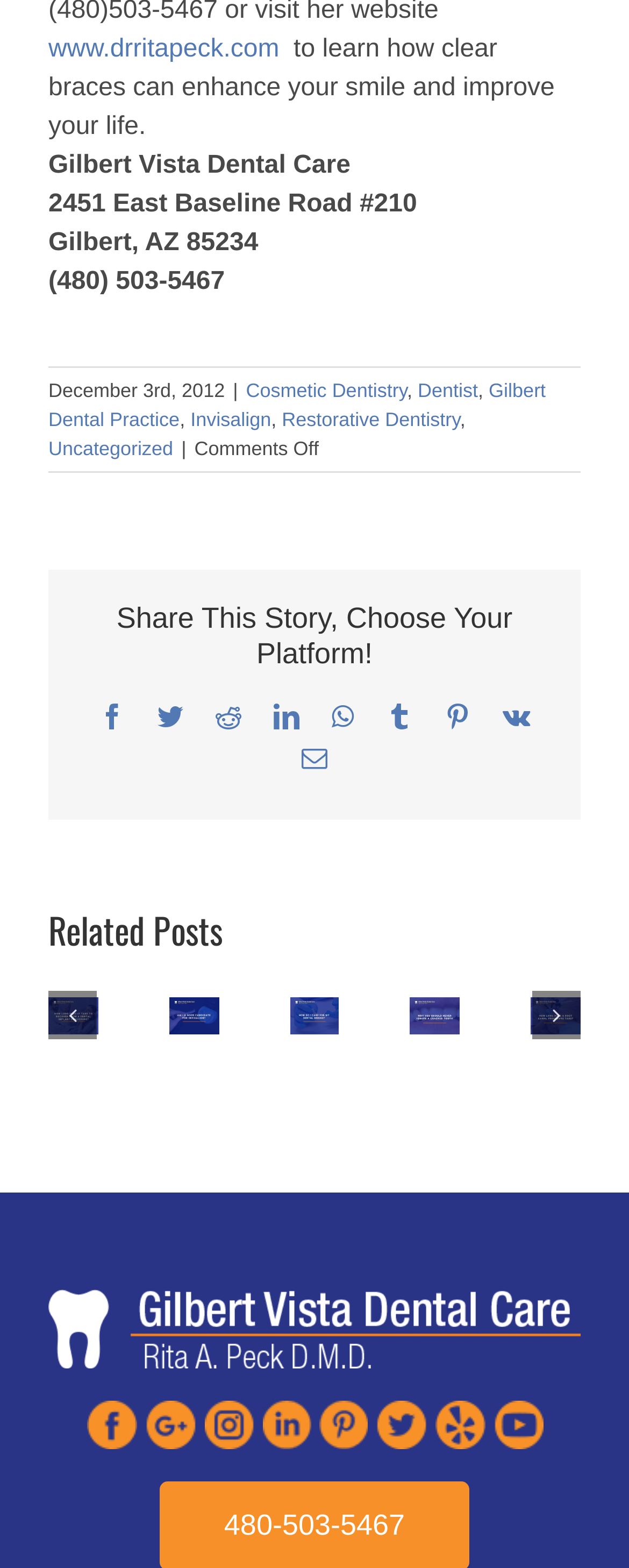Using floating point numbers between 0 and 1, provide the bounding box coordinates in the format (top-left x, top-left y, bottom-right x, bottom-right y). Locate the UI element described here: aria-label="Gilbert Vista Dental"

[0.077, 0.822, 0.923, 0.837]